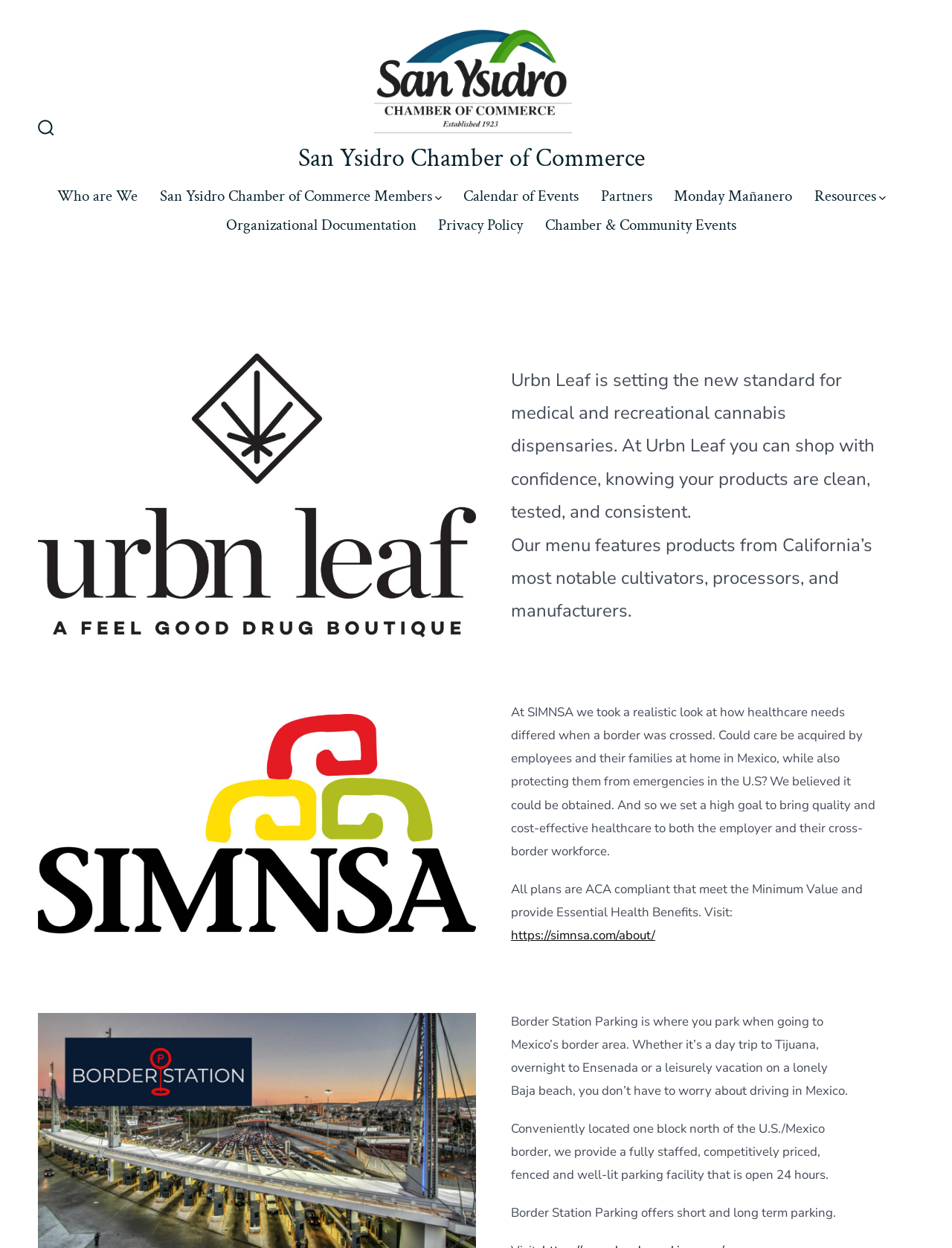Summarize the webpage in an elaborate manner.

The webpage is about the partners of the San Ysidro Chamber of Commerce. At the top left, there is a search toggle button with an accompanying image. Next to it, there is a link to the San Ysidro Chamber of Commerce with its logo. Below these elements, there is a horizontal navigation menu with several links, including "Who are We", "San Ysidro Chamber of Commerce Members", "Calendar of Events", "Partners", "Monday Mañanero", "Resources", and "Organizational Documentation".

On the main content area, there are three sections, each featuring a partner of the chamber. The first section is about Urbn Leaf, a medical and recreational cannabis dispensary. It has a brief description of the company and its products. Below it, there is an image.

The second section is about SIMNSA, a healthcare provider. It has a longer description of the company's mission and goals, as well as a link to its website. Below it, there is another image.

The third section is about Border Station Parking, a parking facility located near the U.S.-Mexico border. It has a brief description of the facility's services and features. There are no images in this section.

Throughout the webpage, there are several links and images, but no prominent headings or titles. The overall layout is organized, with each section clearly separated from the others.